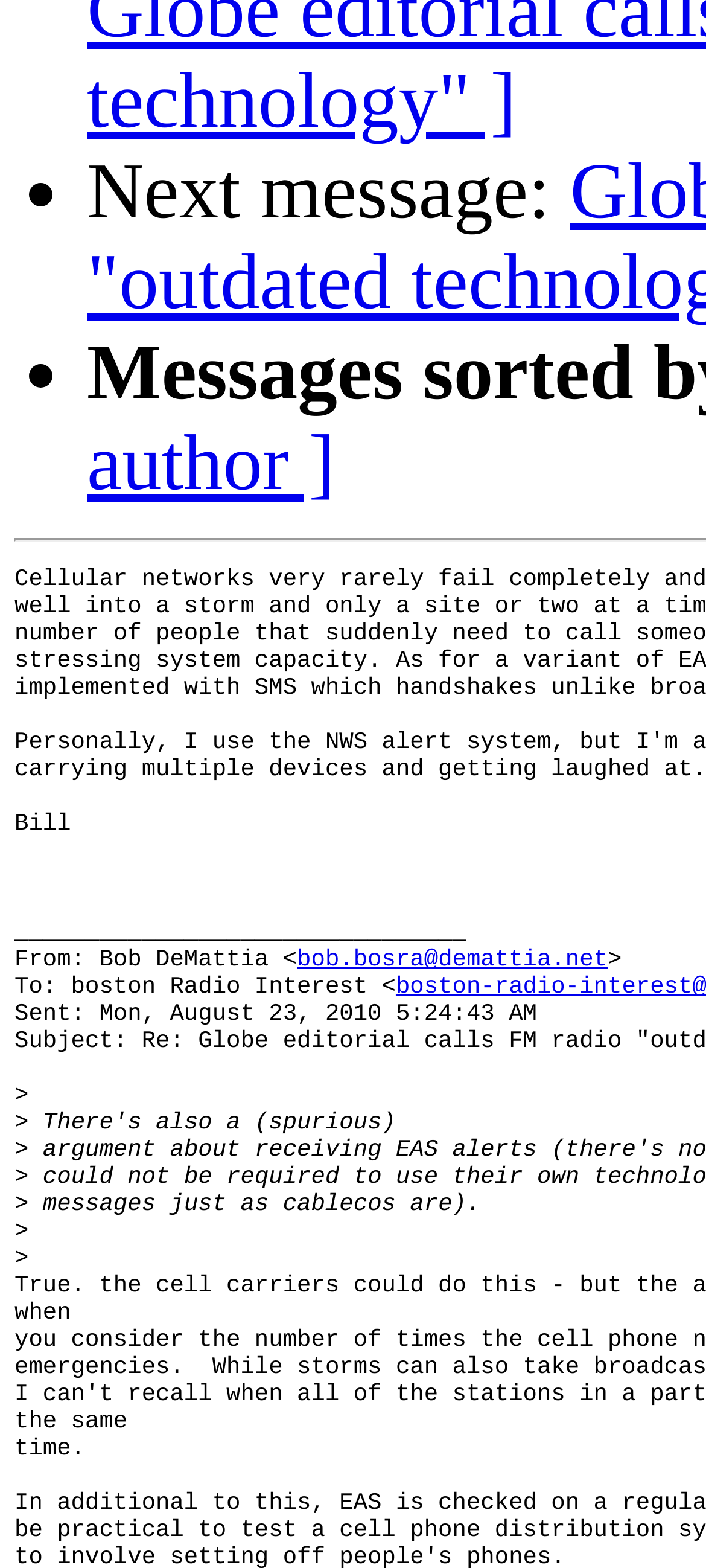Calculate the bounding box coordinates for the UI element based on the following description: "bob.bosra@demattia.net". Ensure the coordinates are four float numbers between 0 and 1, i.e., [left, top, right, bottom].

[0.422, 0.604, 0.863, 0.621]